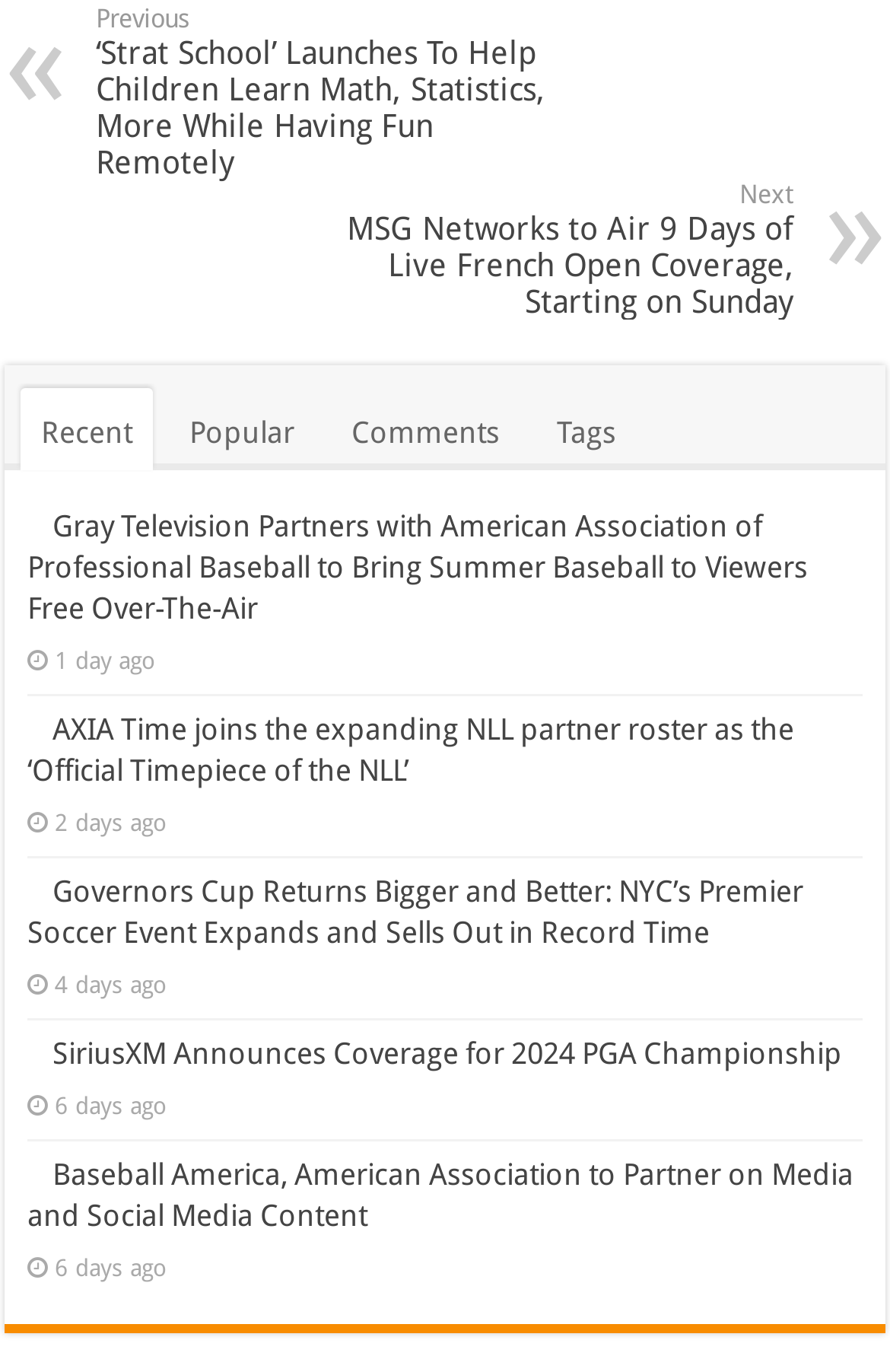How many links are on this page?
Identify the answer in the screenshot and reply with a single word or phrase.

13